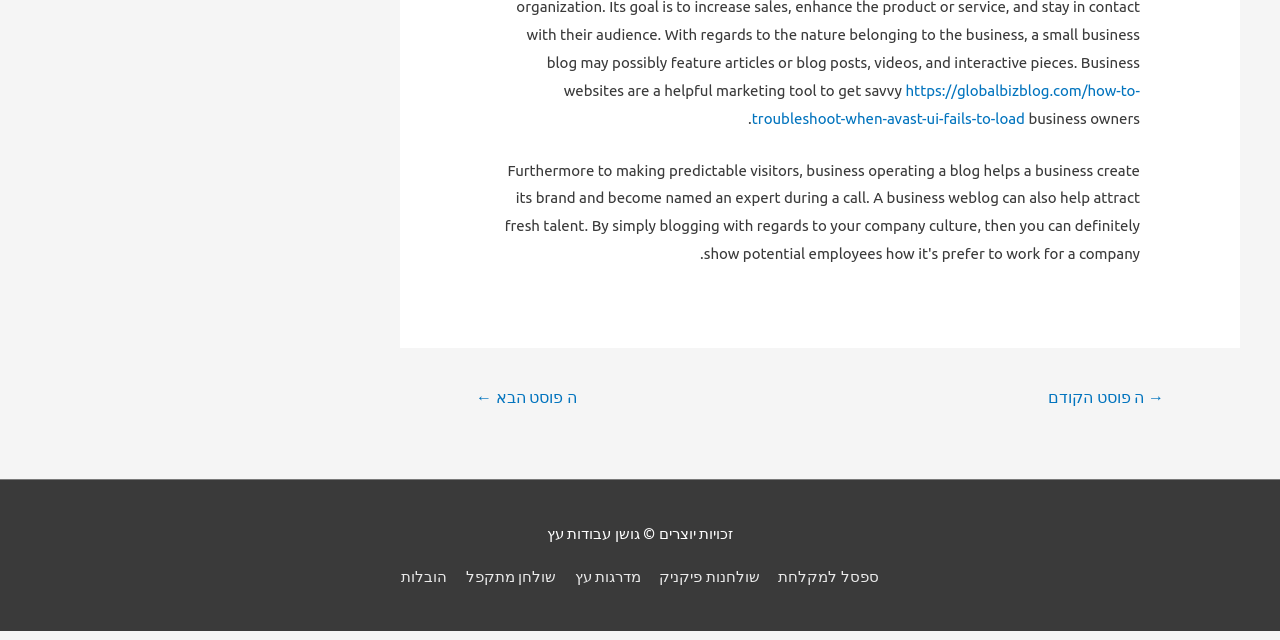From the webpage screenshot, predict the bounding box of the UI element that matches this description: "Group / Workplace Bookings".

None